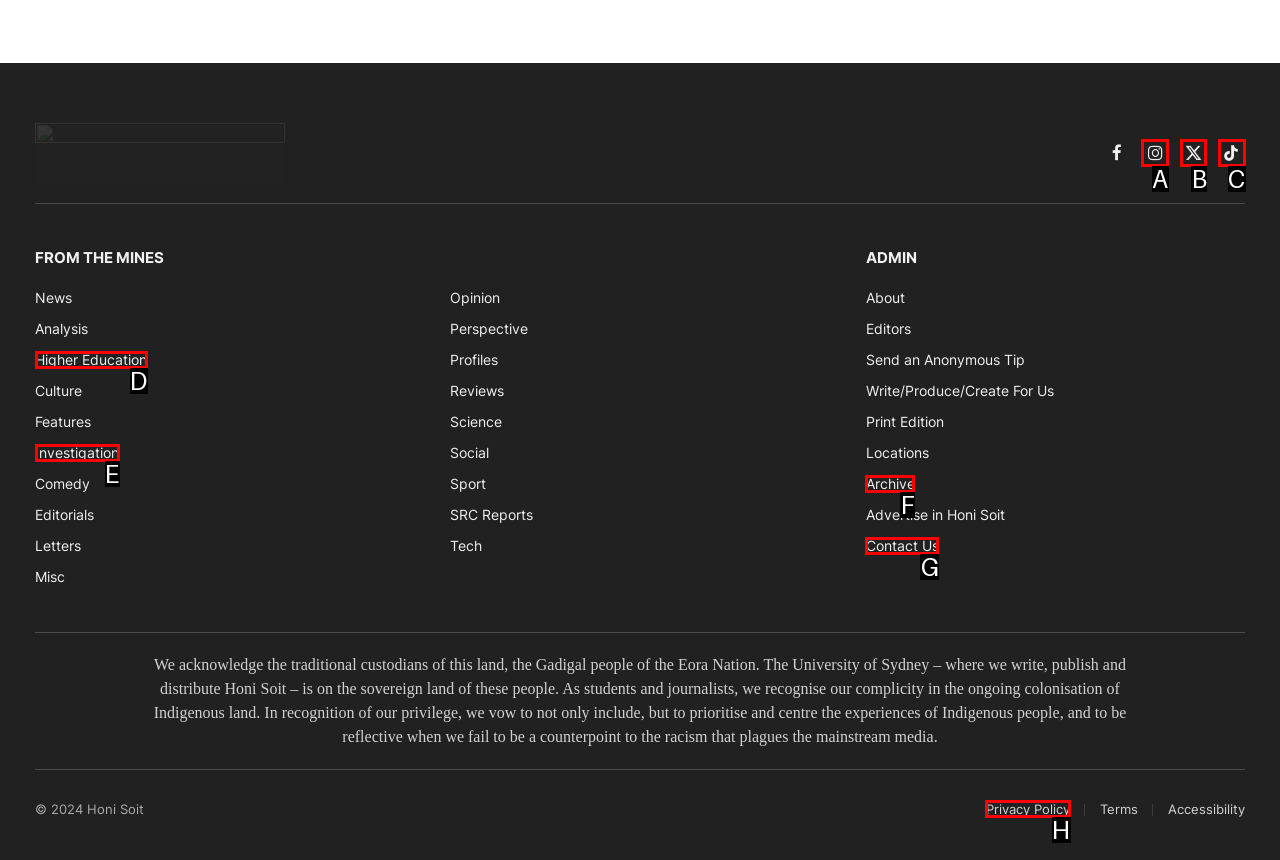Determine which UI element I need to click to achieve the following task: Read about Honi Soit's privacy policy Provide your answer as the letter of the selected option.

H